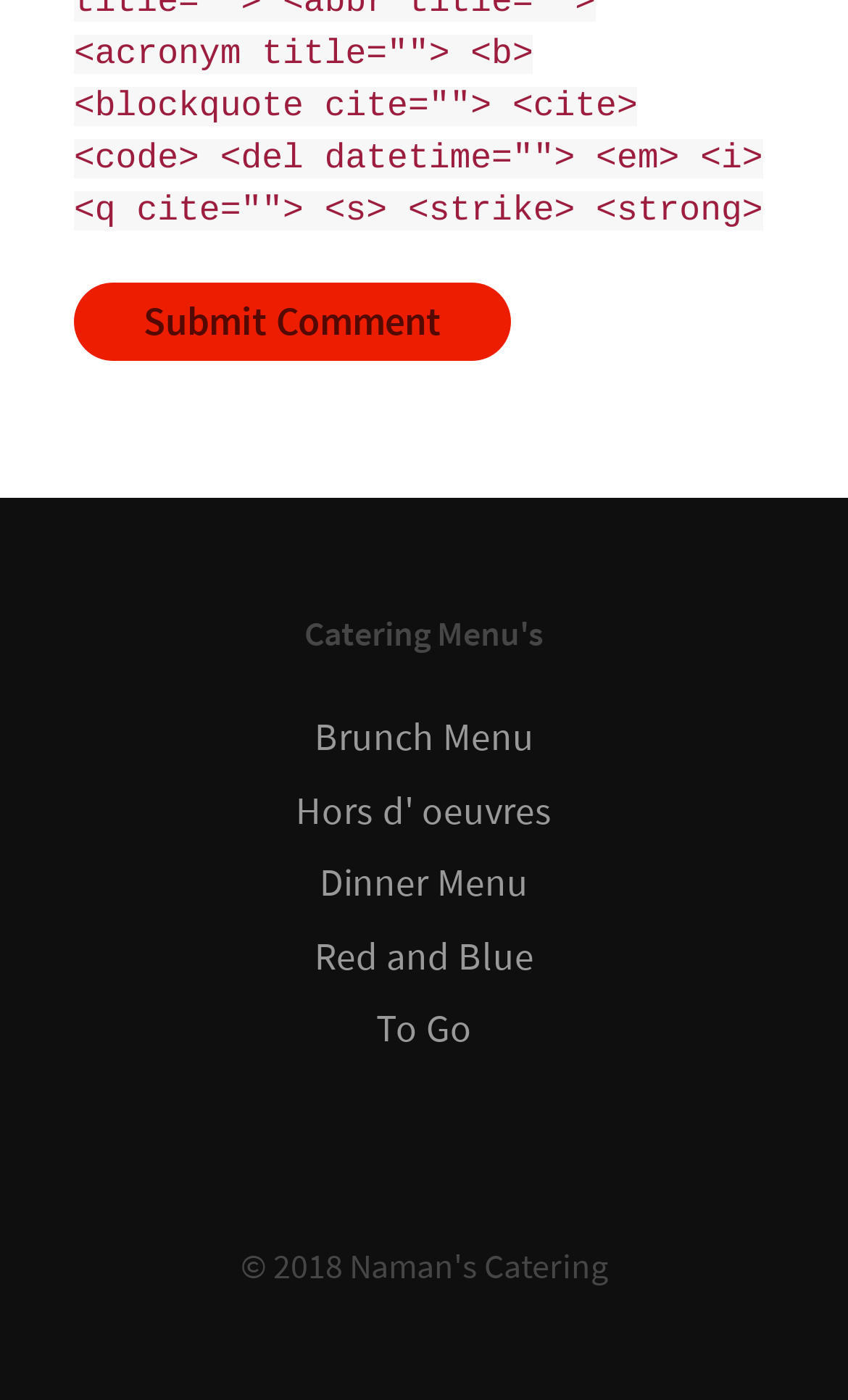What type of menu is listed first? Analyze the screenshot and reply with just one word or a short phrase.

Brunch